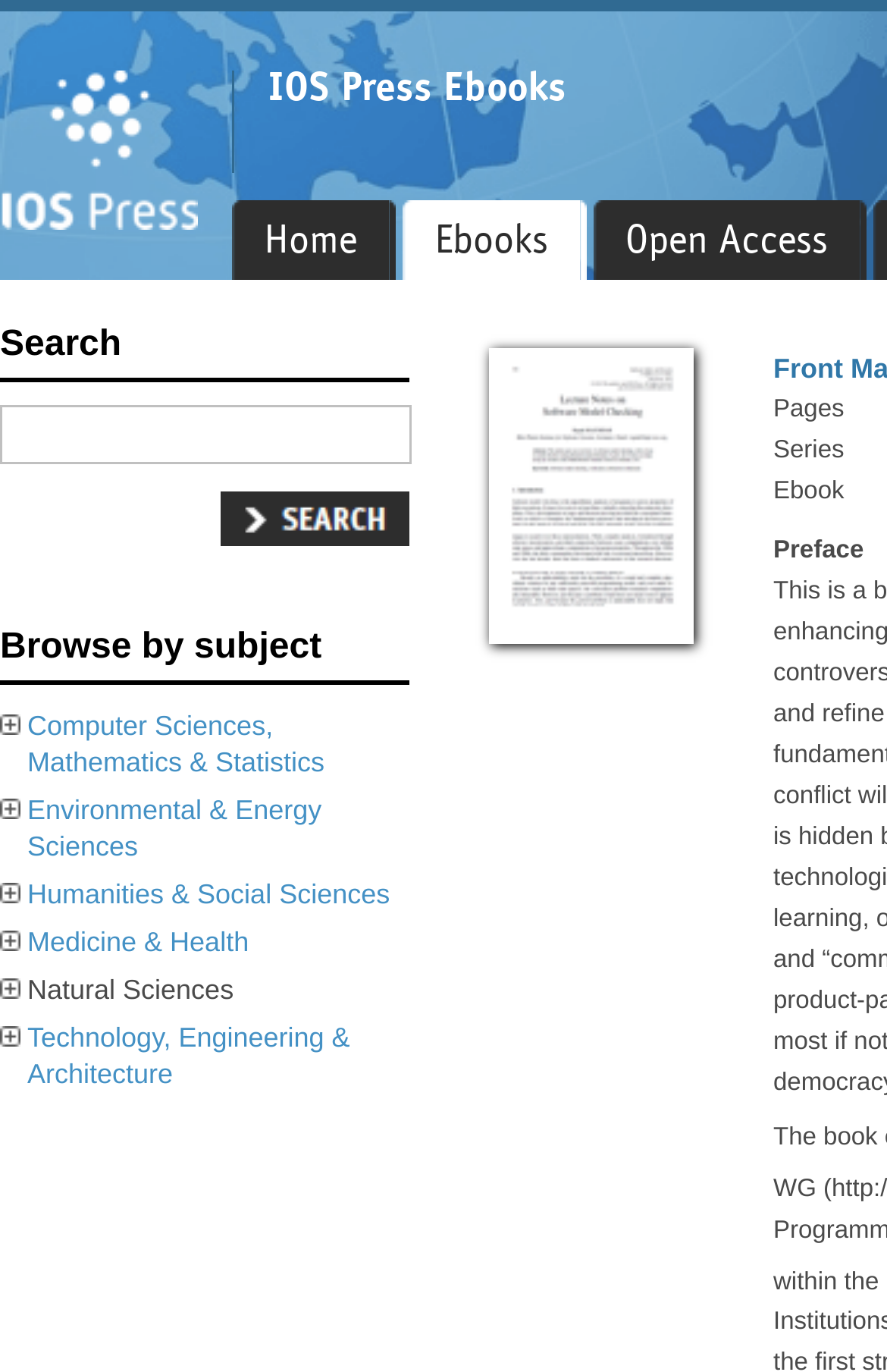Locate the bounding box coordinates of the element that should be clicked to fulfill the instruction: "search for ebooks".

[0.0, 0.295, 0.464, 0.338]